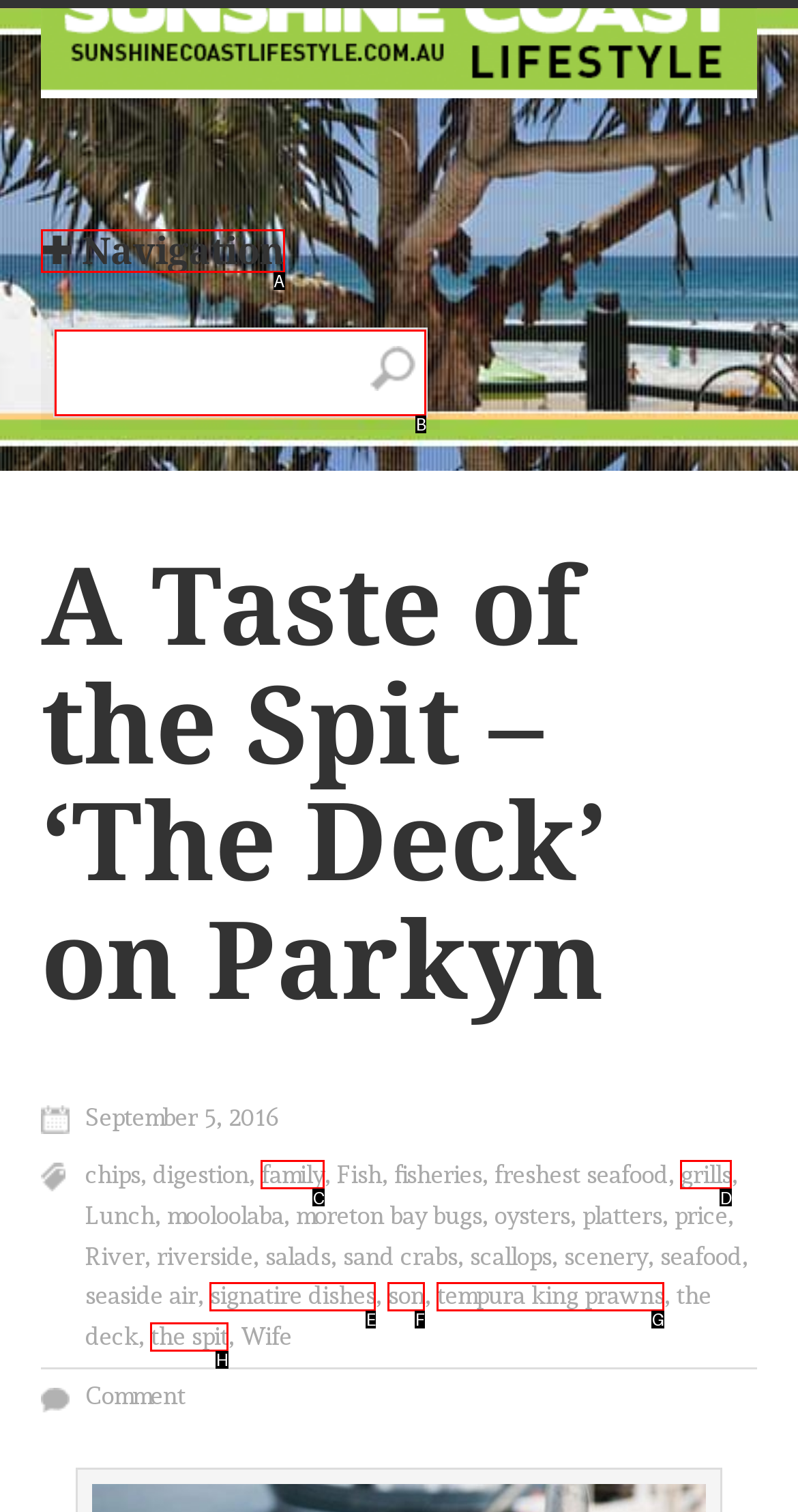Please identify the correct UI element to click for the task: Enter text in the search box Respond with the letter of the appropriate option.

B